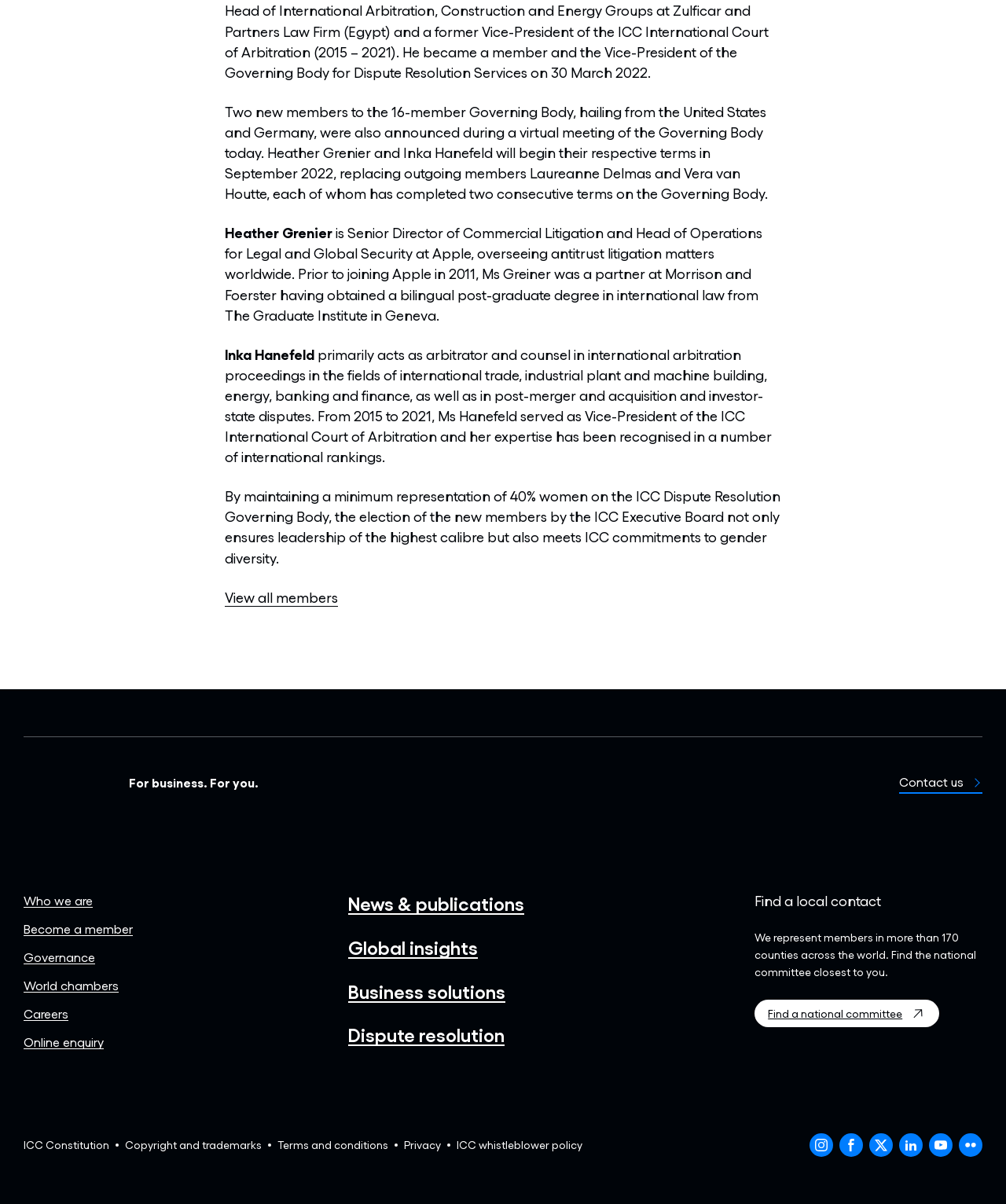What is Inka Hanefeld's area of expertise?
Using the image, answer in one word or phrase.

International arbitration proceedings